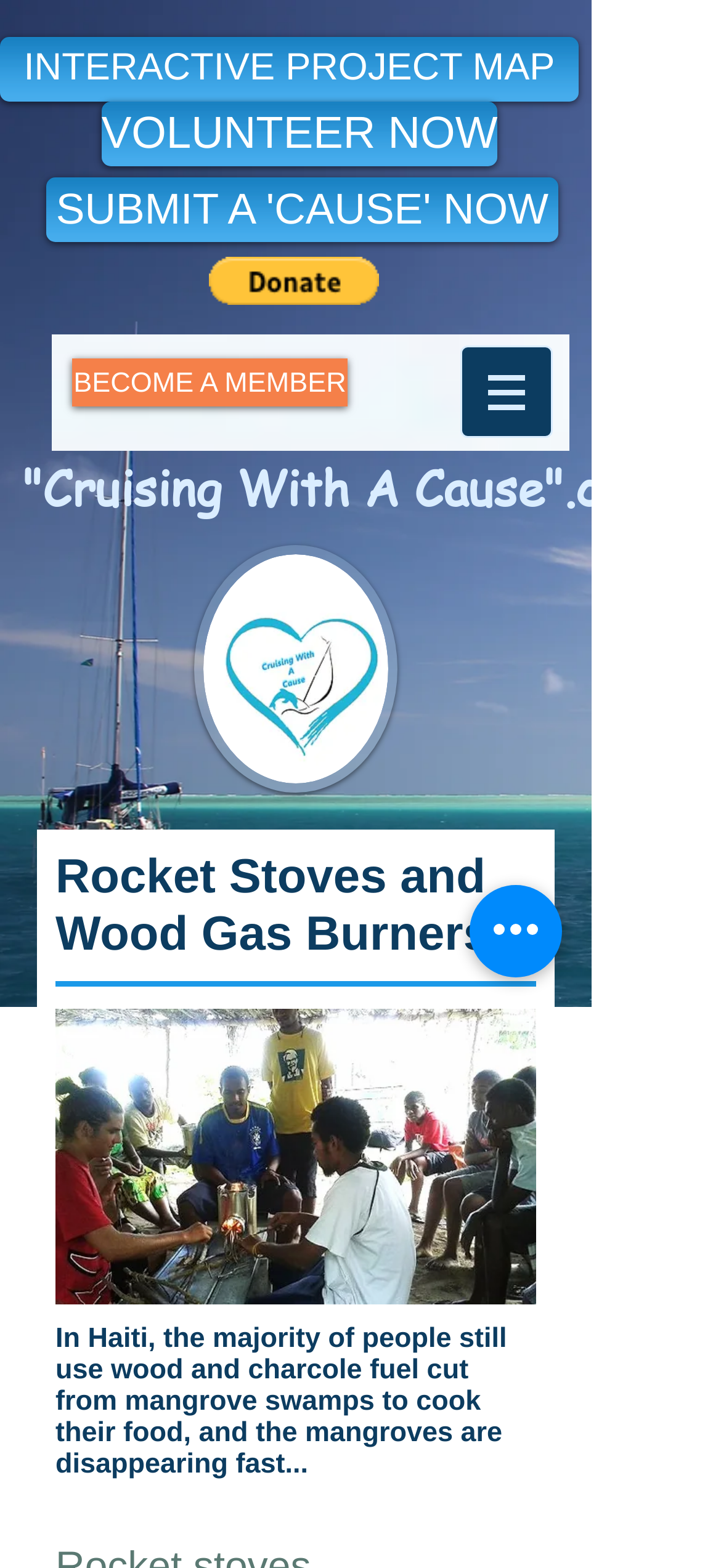Determine the bounding box coordinates for the HTML element mentioned in the following description: "VOLUNTEER NOW". The coordinates should be a list of four floats ranging from 0 to 1, represented as [left, top, right, bottom].

[0.141, 0.065, 0.69, 0.106]